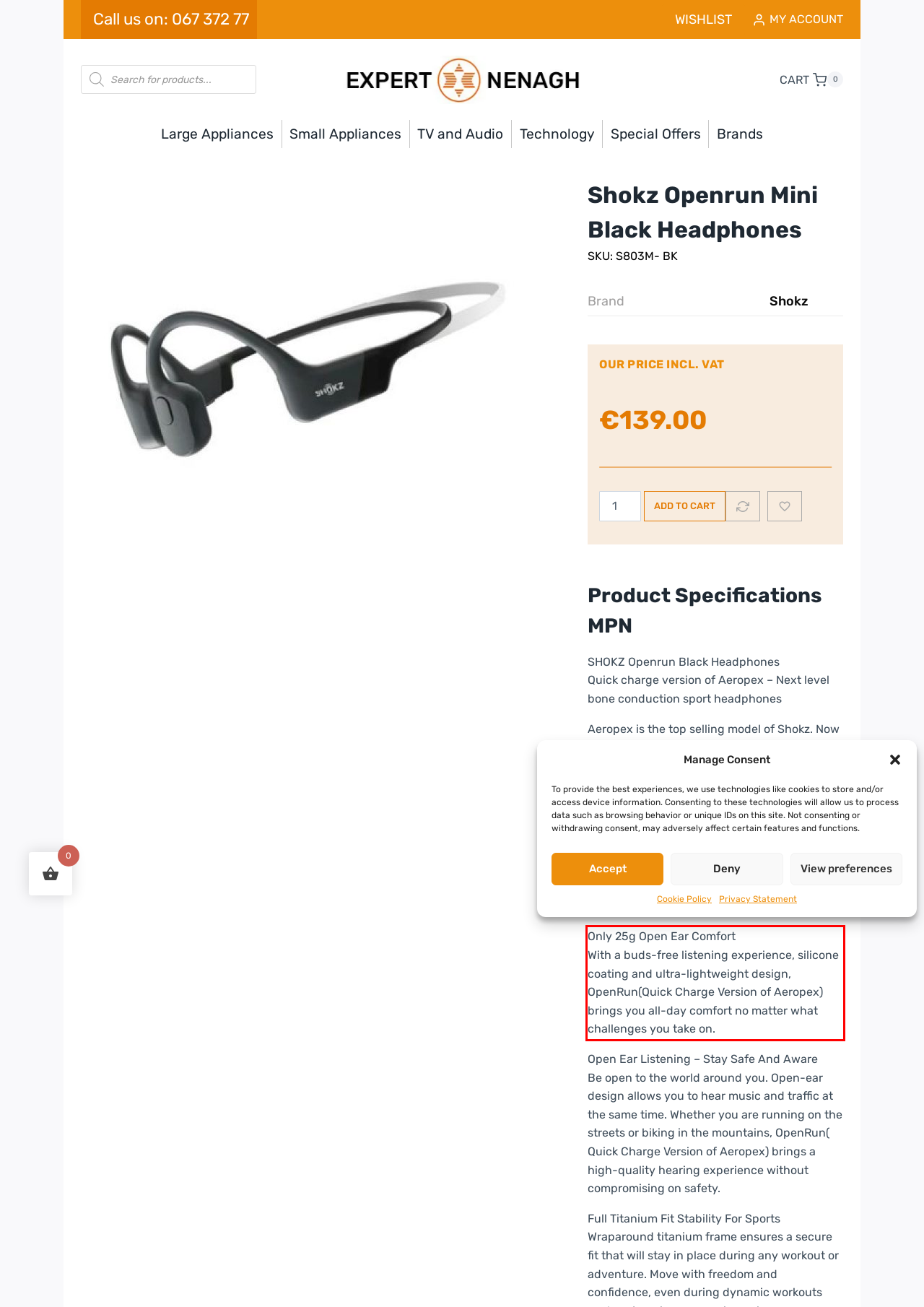Please examine the webpage screenshot and extract the text within the red bounding box using OCR.

Only 25g Open Ear Comfort With a buds-free listening experience, silicone coating and ultra-lightweight design, OpenRun(Quick Charge Version of Aeropex) brings you all-day comfort no matter what challenges you take on.